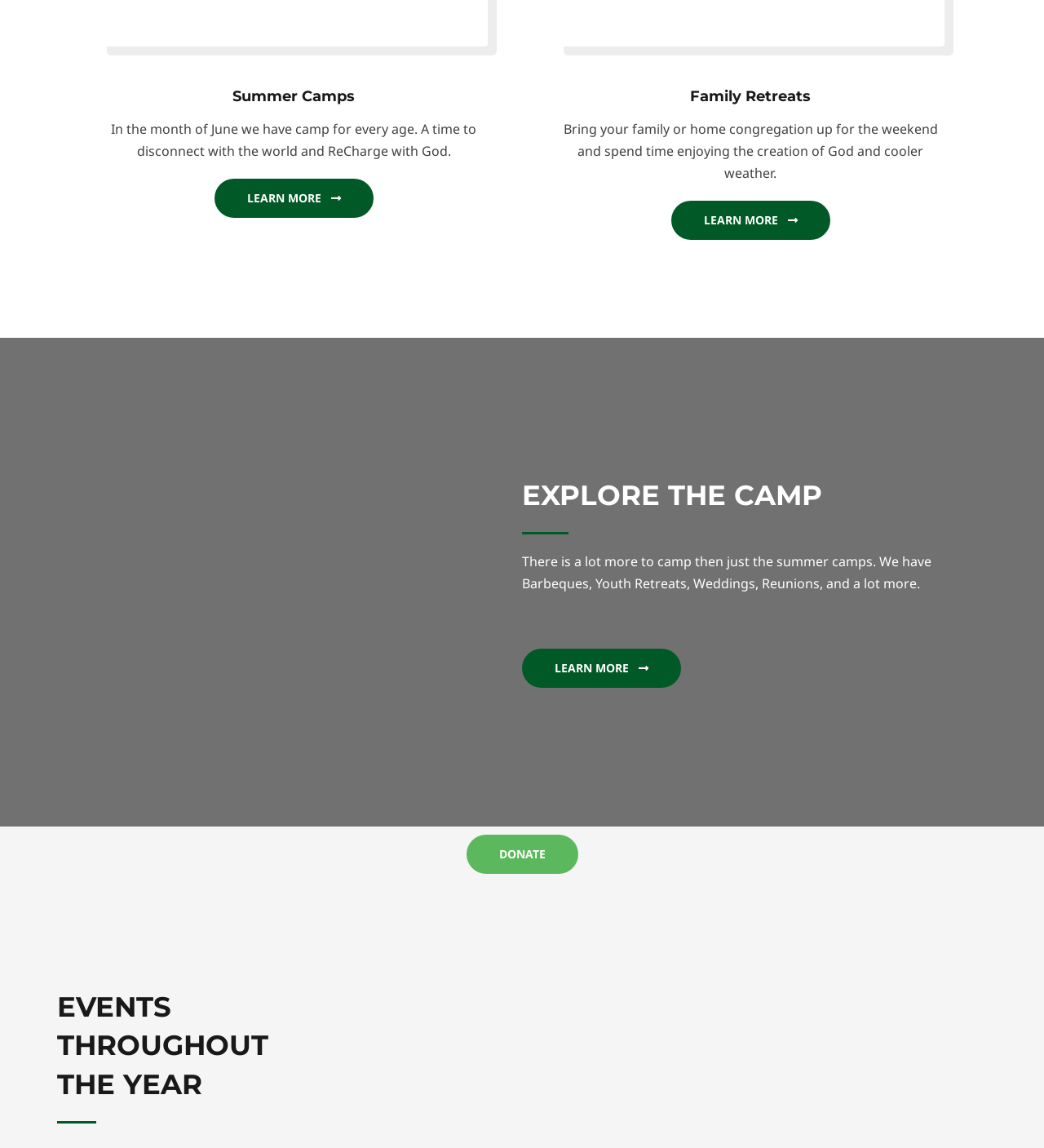Analyze the image and deliver a detailed answer to the question: What is the location of the 'DONATE' button?

By analyzing the bounding box coordinates of the 'DONATE' button element, I can determine that it is located below the 'EXPLORE THE CAMP' section, with a y1 coordinate of 0.727, which is higher than the y1 coordinates of the elements in the 'EXPLORE THE CAMP' section.